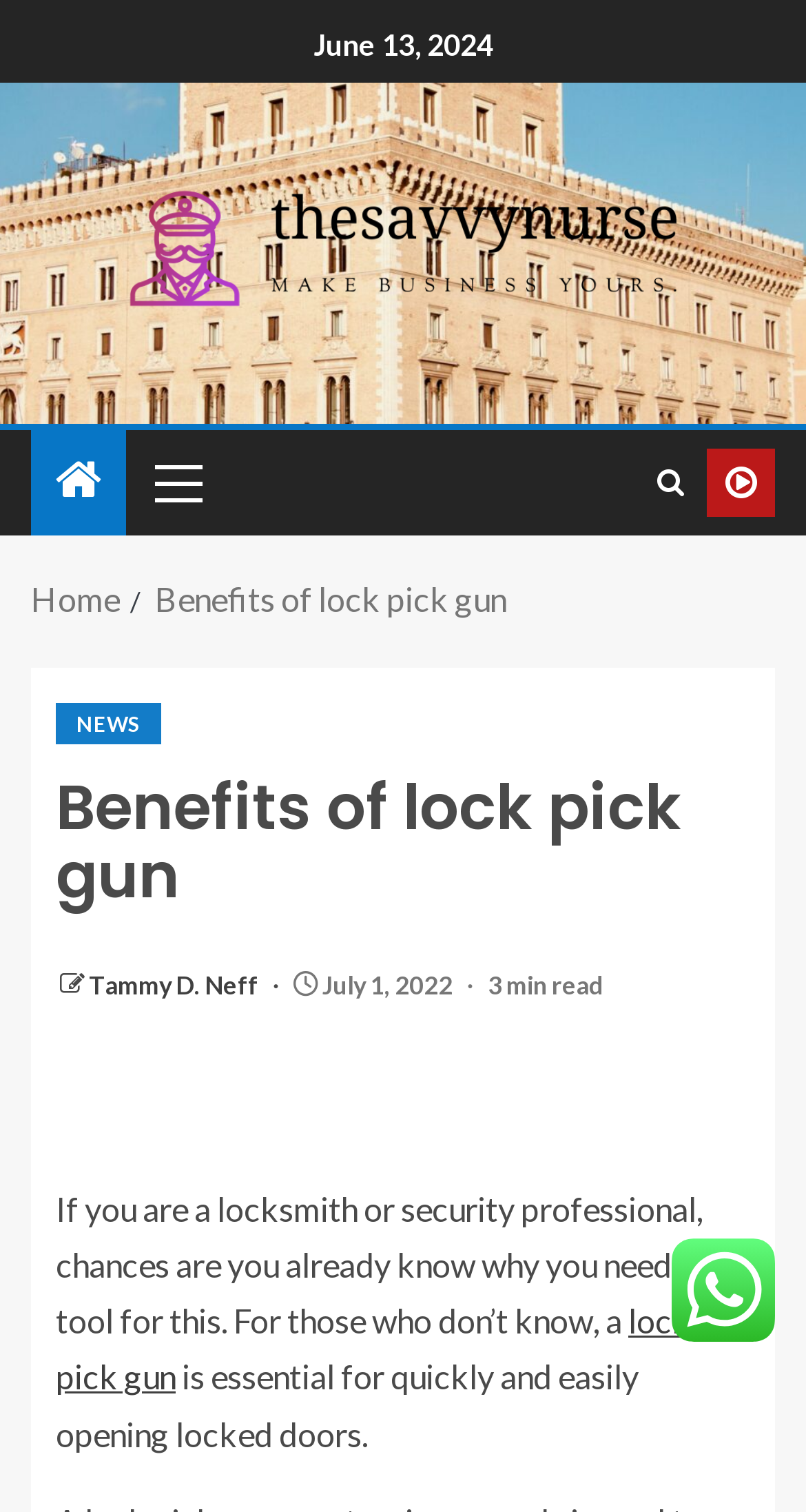Please identify the bounding box coordinates of the clickable element to fulfill the following instruction: "View the author's profile". The coordinates should be four float numbers between 0 and 1, i.e., [left, top, right, bottom].

[0.11, 0.642, 0.326, 0.662]